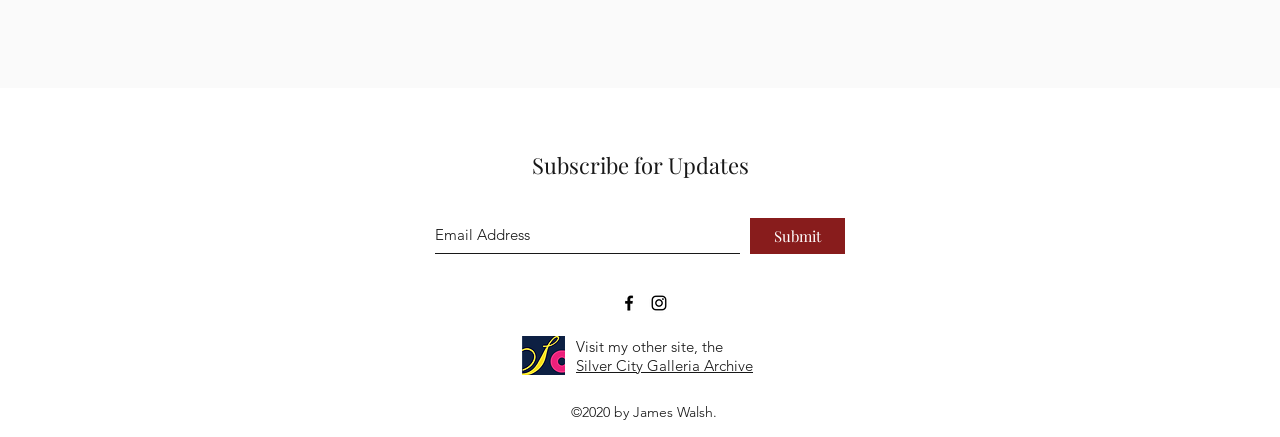What social media platforms are linked?
Give a single word or phrase answer based on the content of the image.

Facebook, Instagram